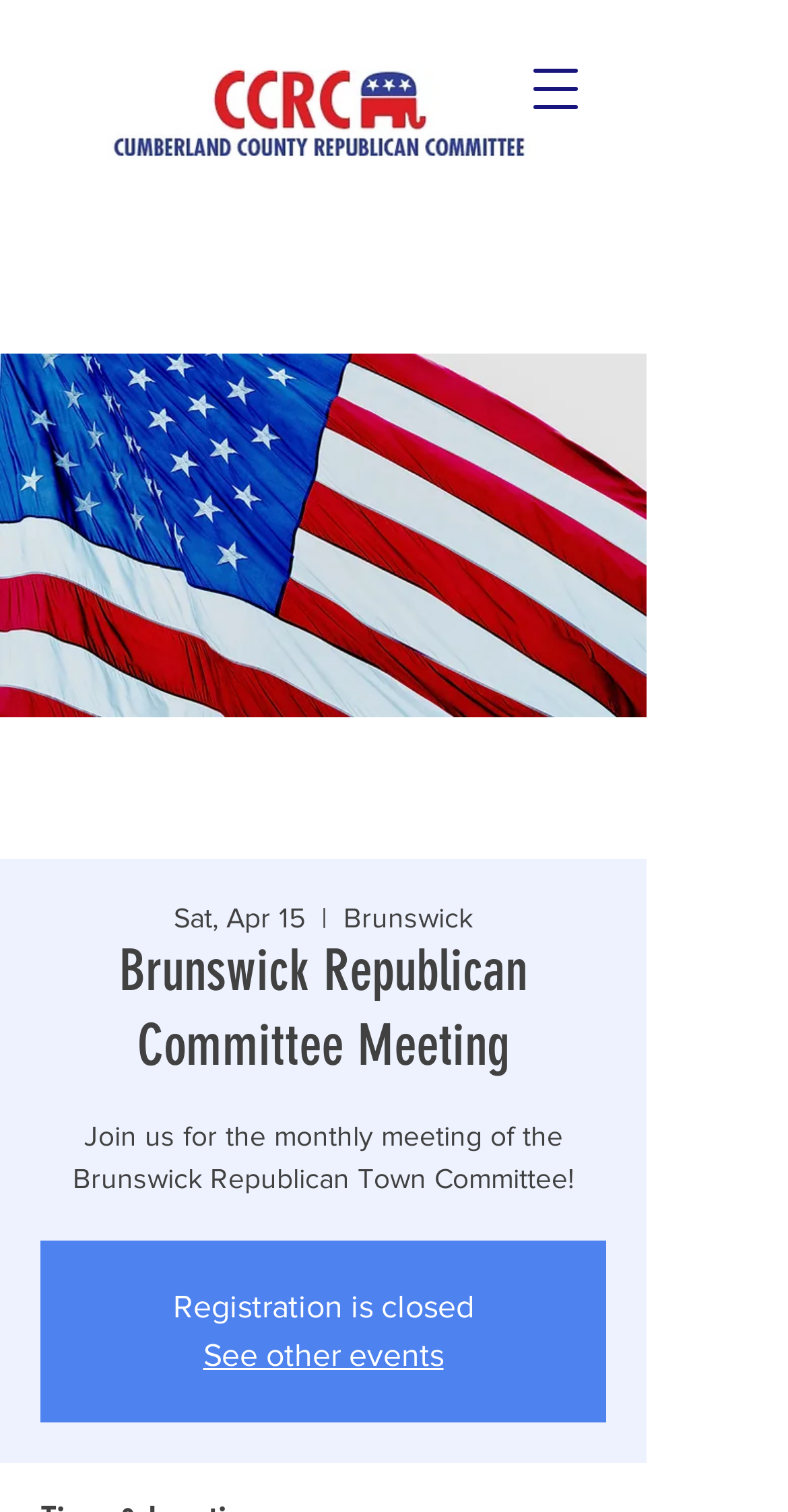Provide a comprehensive caption for the webpage.

The webpage appears to be an event page for the Brunswick Republican Town Committee's monthly meeting. At the top right corner, there is a button to open a navigation menu. Below it, there is a large image that takes up most of the top section of the page, with a caption "Brunswick Republican Committee Meeting". 

On top of the image, there is a smaller image with a screenshot of a calendar, and below it, there are two lines of text: "Sat, Apr 15" and a vertical bar symbol. The main heading "Brunswick Republican Committee Meeting" is placed below the image, followed by a paragraph of text that reads "Join us for the monthly meeting of the Brunswick Republican Town Committee!". 

Further down, there is a notice that "Registration is closed", and a link to "See other events" is placed below it. There is one other image link on the page, but it does not have a descriptive text. Overall, the page has a simple layout with a prominent image and clear headings and text.